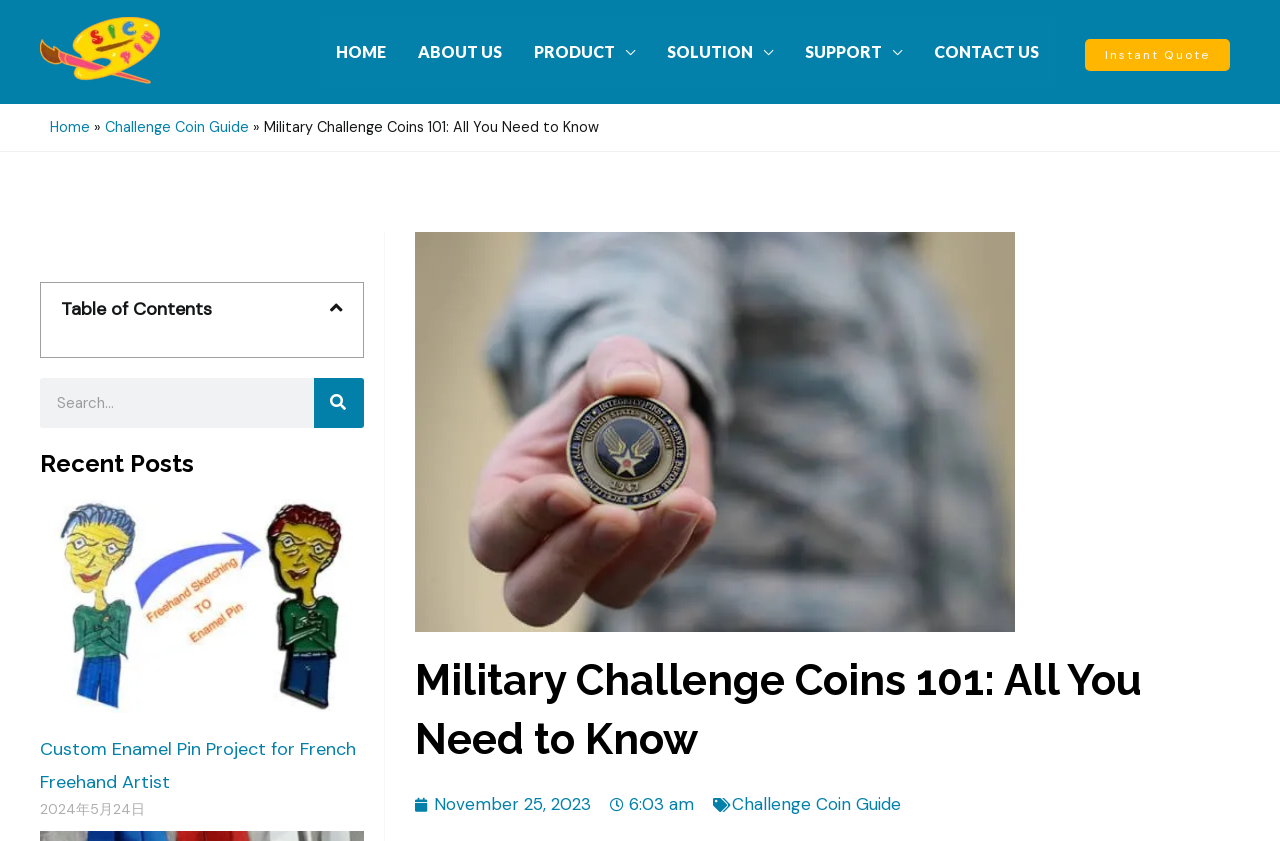Find the bounding box coordinates of the element's region that should be clicked in order to follow the given instruction: "Search for something". The coordinates should consist of four float numbers between 0 and 1, i.e., [left, top, right, bottom].

[0.031, 0.449, 0.284, 0.509]